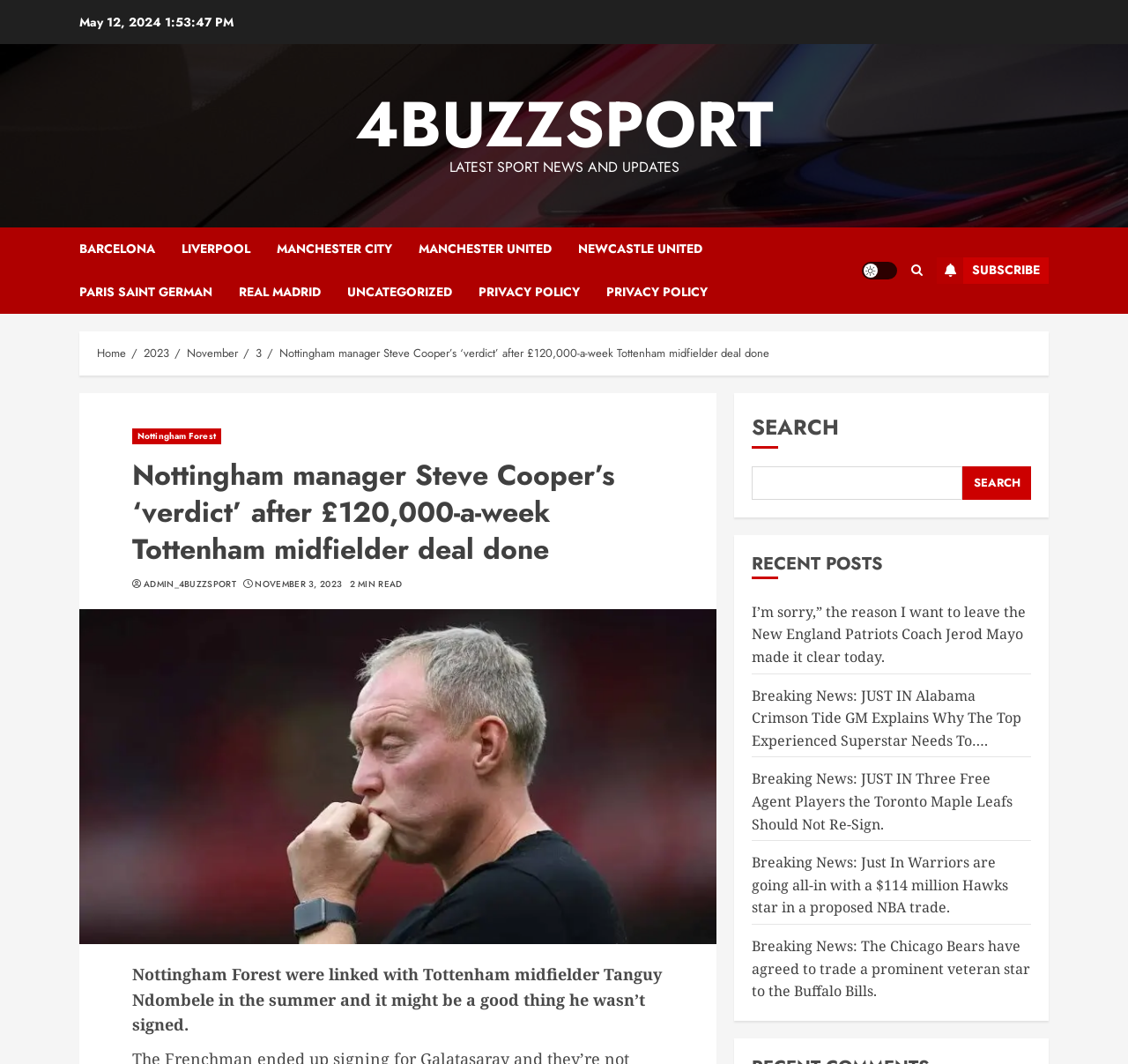Determine the bounding box coordinates for the element that should be clicked to follow this instruction: "Click on the 'BARCELONA' link". The coordinates should be given as four float numbers between 0 and 1, in the format [left, top, right, bottom].

[0.07, 0.213, 0.161, 0.254]